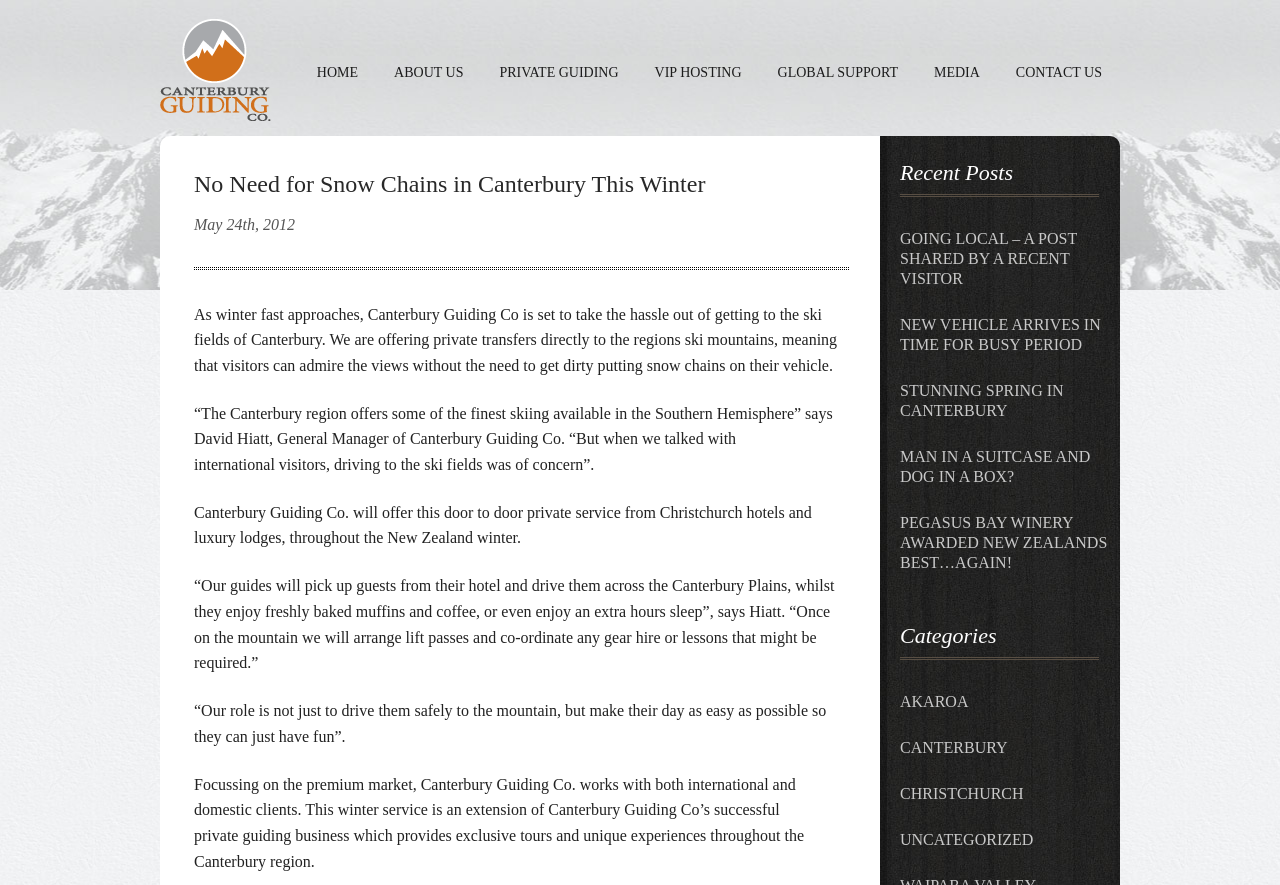Based on the element description: "Canturbury Guiding Co.", identify the UI element and provide its bounding box coordinates. Use four float numbers between 0 and 1, [left, top, right, bottom].

[0.125, 0.021, 0.212, 0.137]